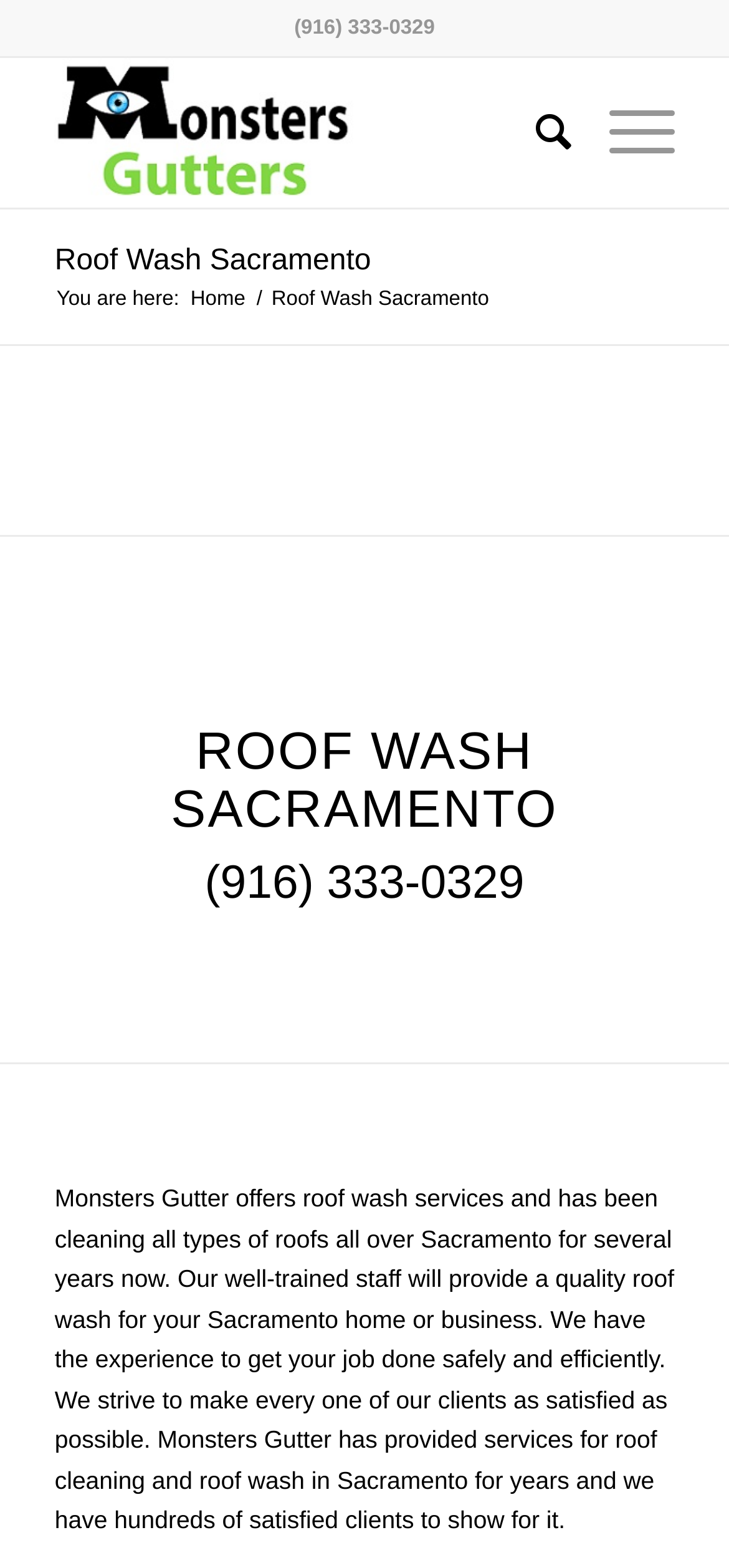Look at the image and answer the question in detail:
What is the main service provided by Monsters Gutter?

I found the main service by looking at the heading element with the text 'ROOF WASH SACRAMENTO' and also by reading the static text element that describes the service provided by Monsters Gutter.